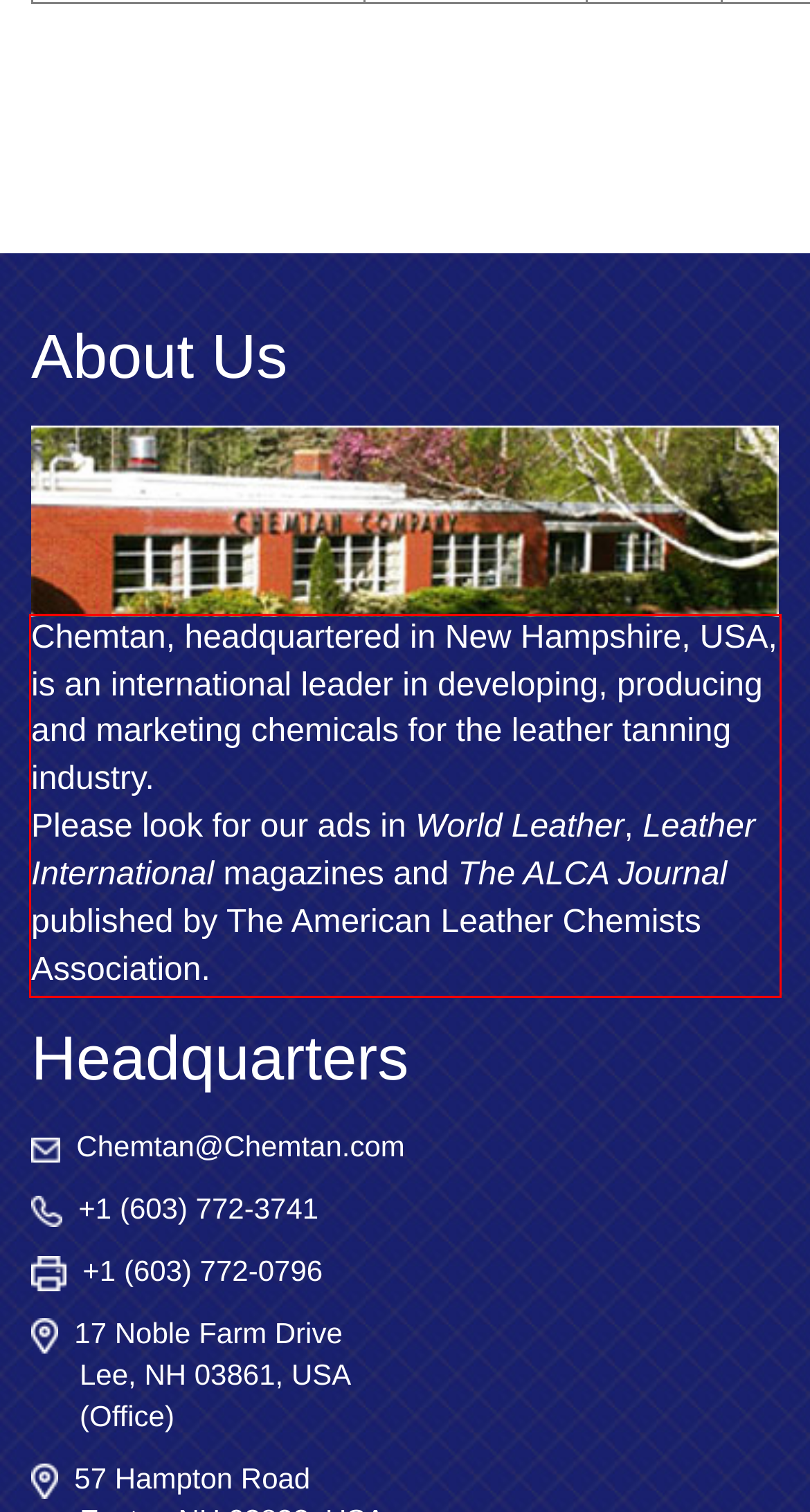You have a screenshot of a webpage where a UI element is enclosed in a red rectangle. Perform OCR to capture the text inside this red rectangle.

Chemtan, headquartered in New Hampshire, USA, is an international leader in developing, producing and marketing chemicals for the leather tanning industry. Please look for our ads in World Leather, Leather International magazines and The ALCA Journal published by The American Leather Chemists Association.